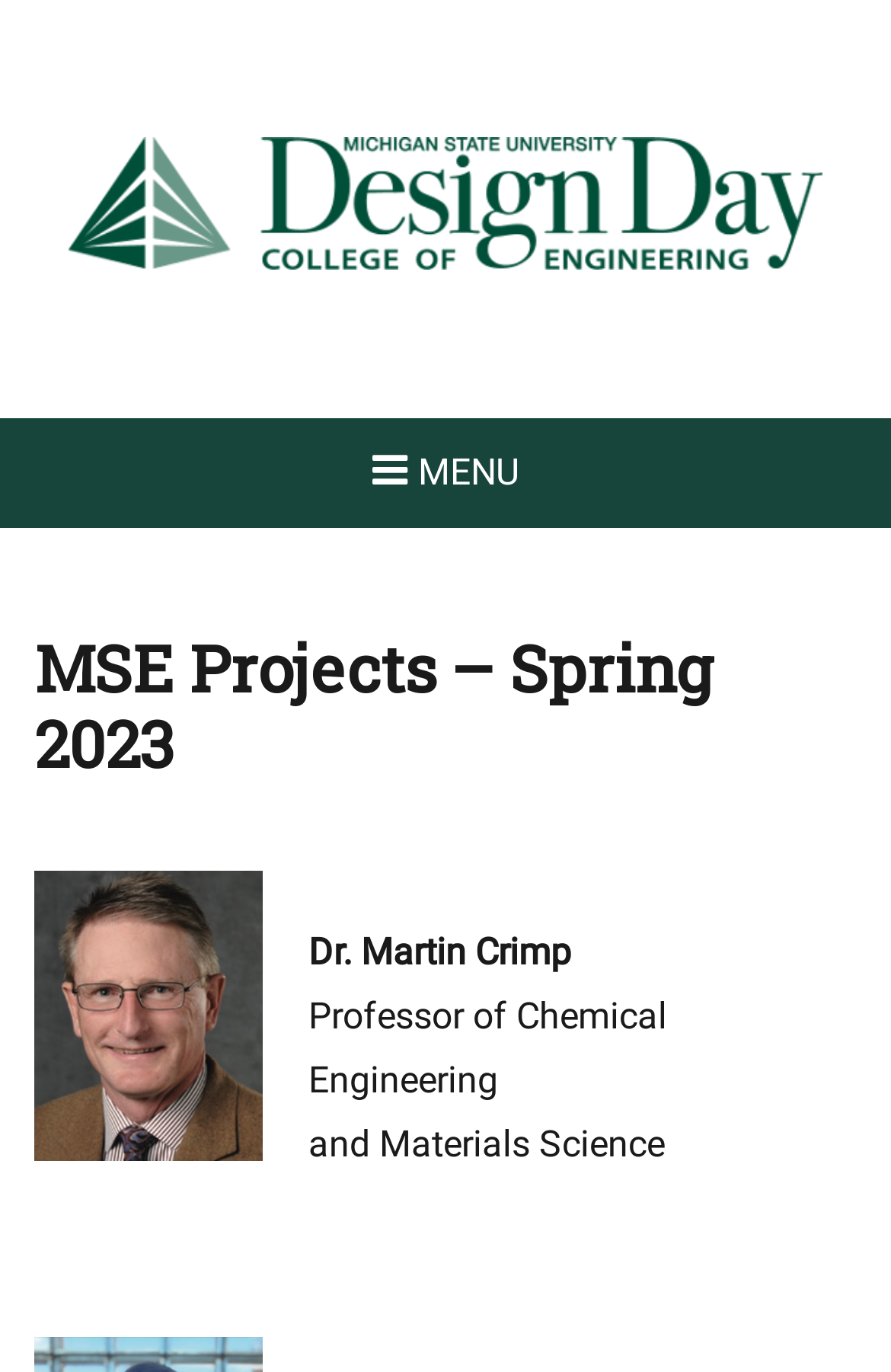Find the headline of the webpage and generate its text content.

MSE Projects – Spring 2023